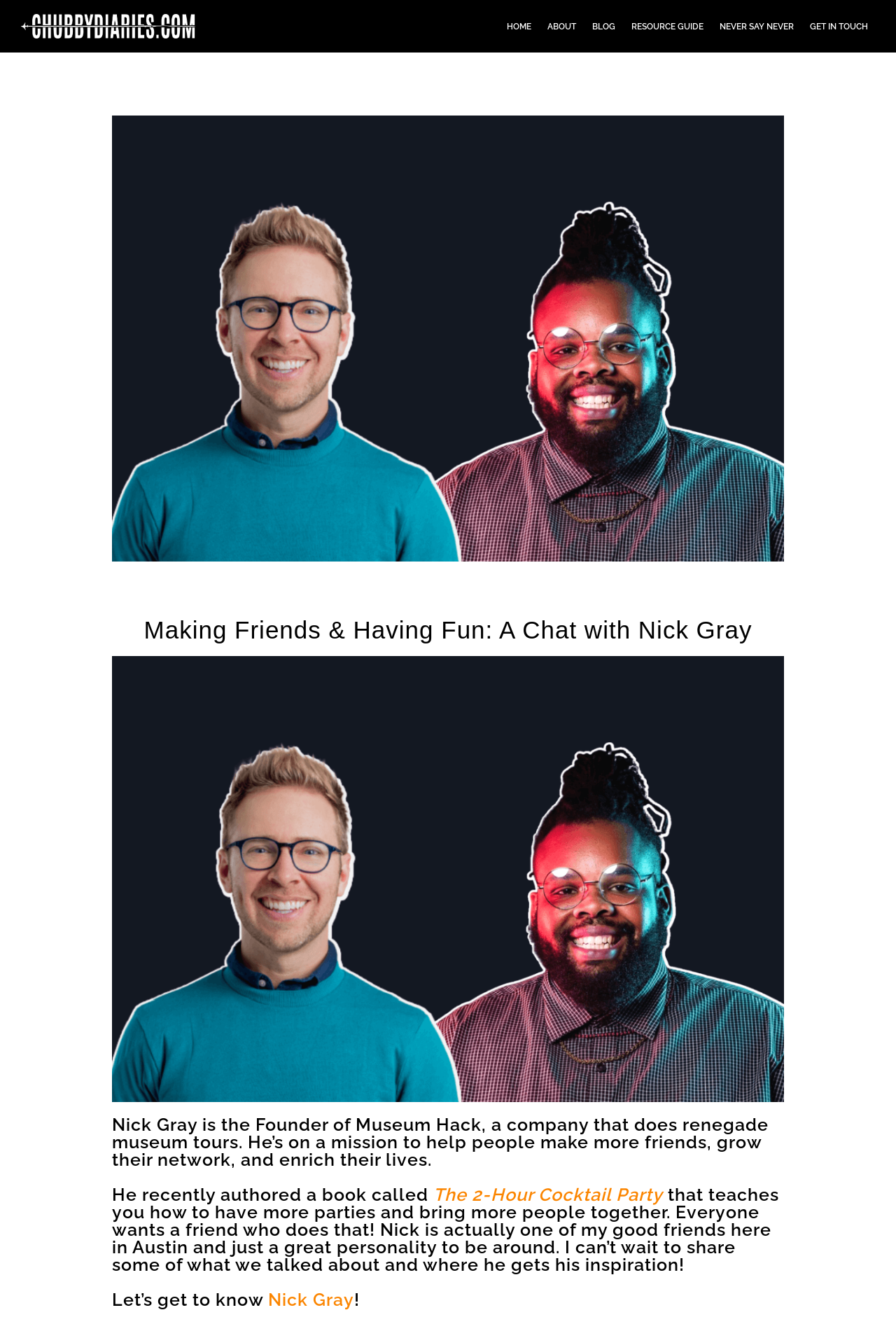Find the bounding box coordinates of the element to click in order to complete this instruction: "Read about Nick Gray". The bounding box coordinates must be four float numbers between 0 and 1, denoted as [left, top, right, bottom].

[0.299, 0.974, 0.395, 0.99]